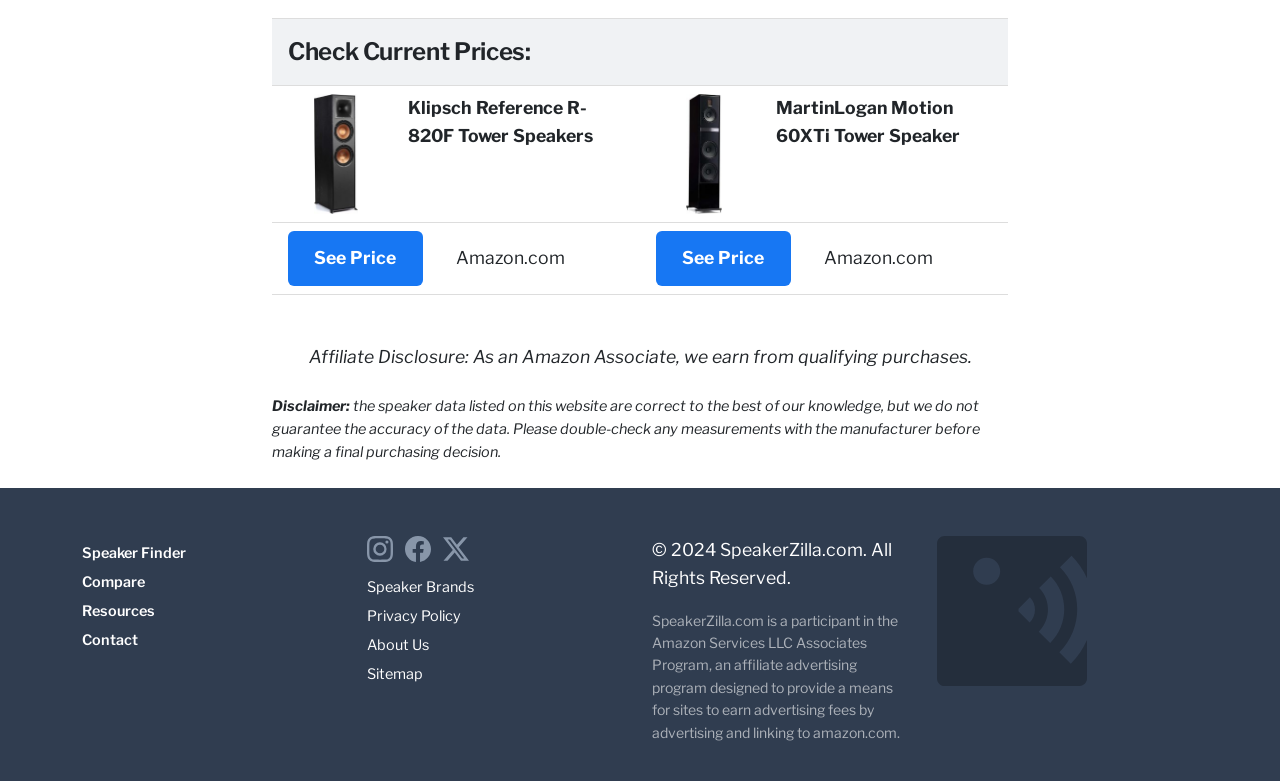Find and specify the bounding box coordinates that correspond to the clickable region for the instruction: "Check current prices".

[0.212, 0.024, 0.788, 0.109]